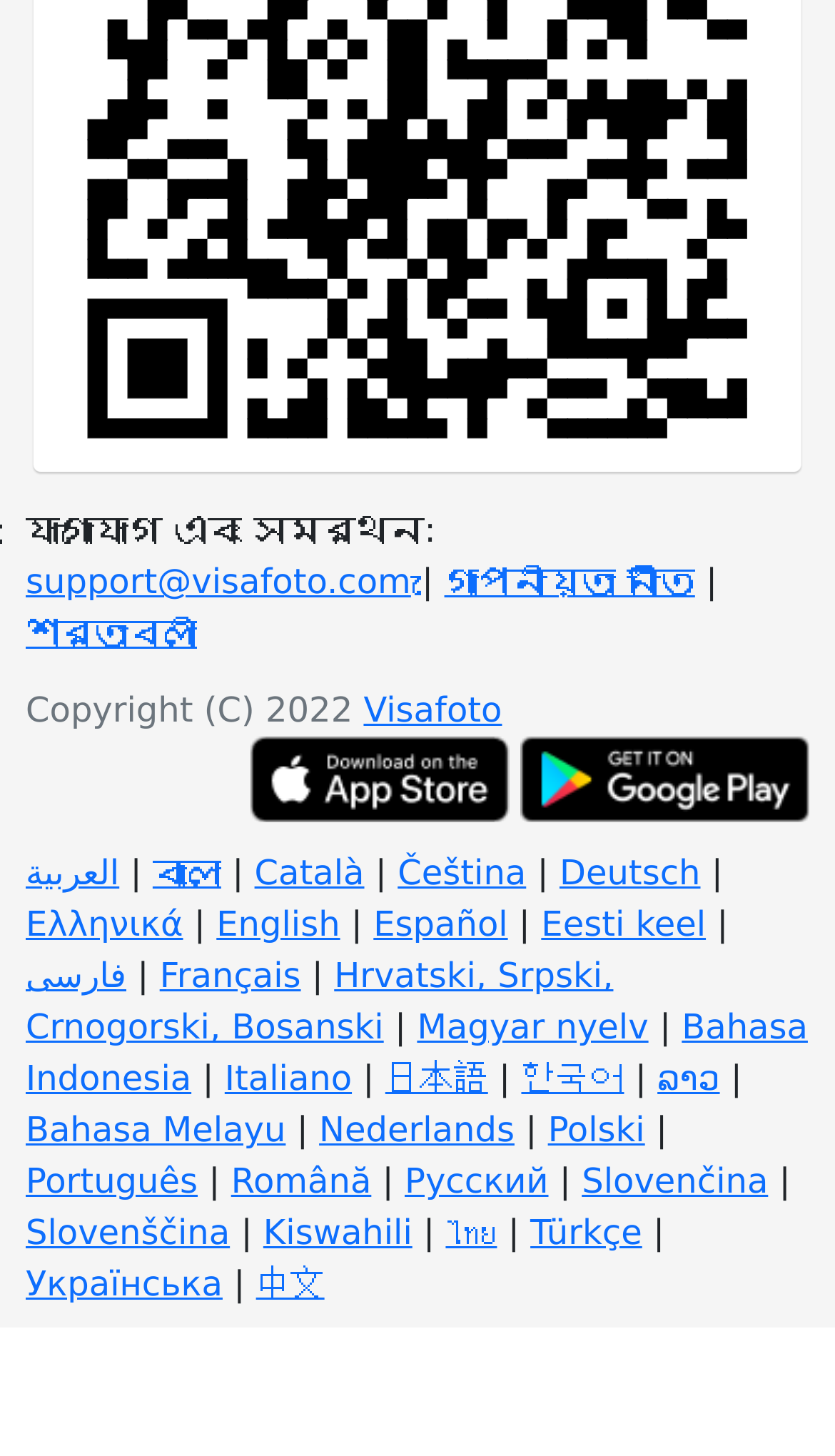Determine the bounding box coordinates of the element that should be clicked to execute the following command: "Download 7ID on the AppStore".

[0.3, 0.507, 0.61, 0.565]